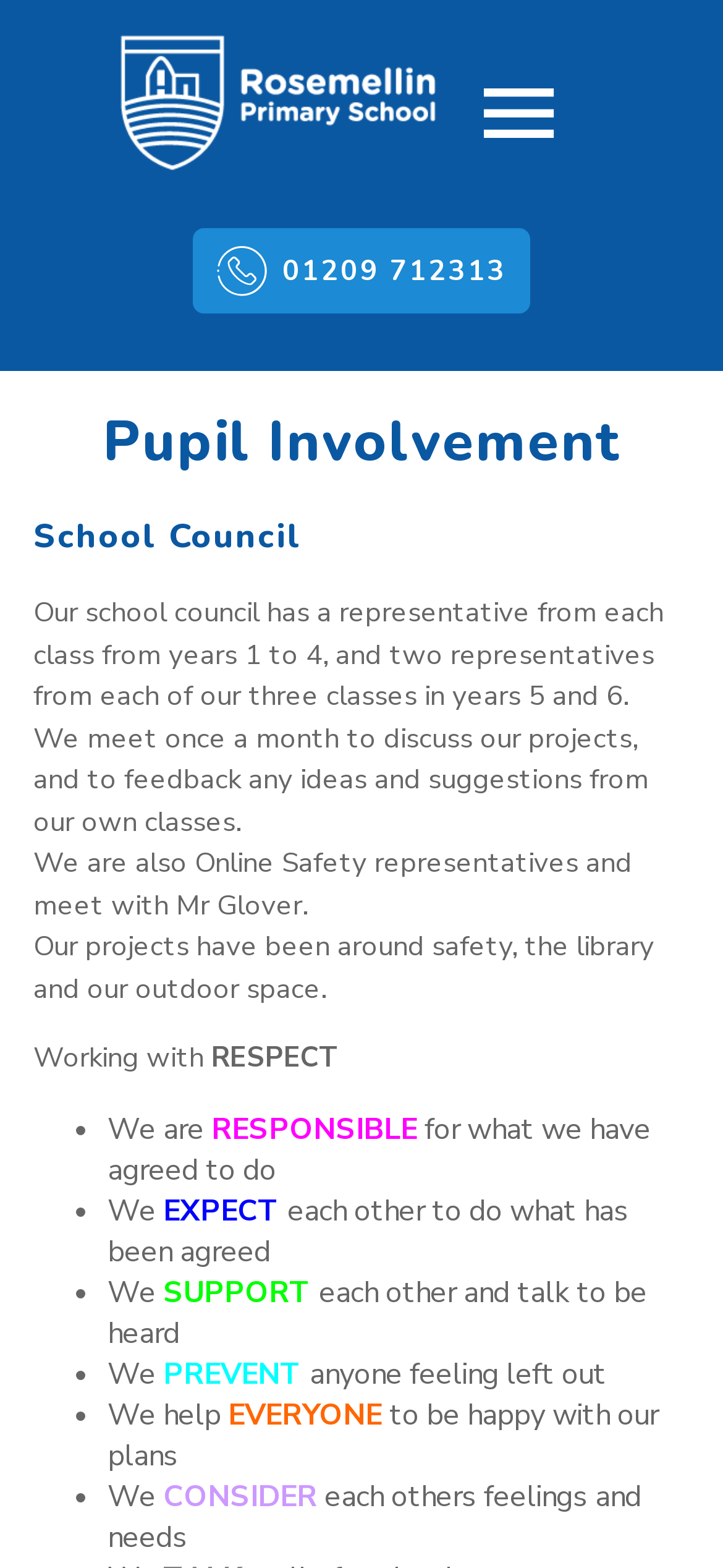Bounding box coordinates are specified in the format (top-left x, top-left y, bottom-right x, bottom-right y). All values are floating point numbers bounded between 0 and 1. Please provide the bounding box coordinate of the region this sentence describes: 01209 712313

[0.266, 0.145, 0.734, 0.2]